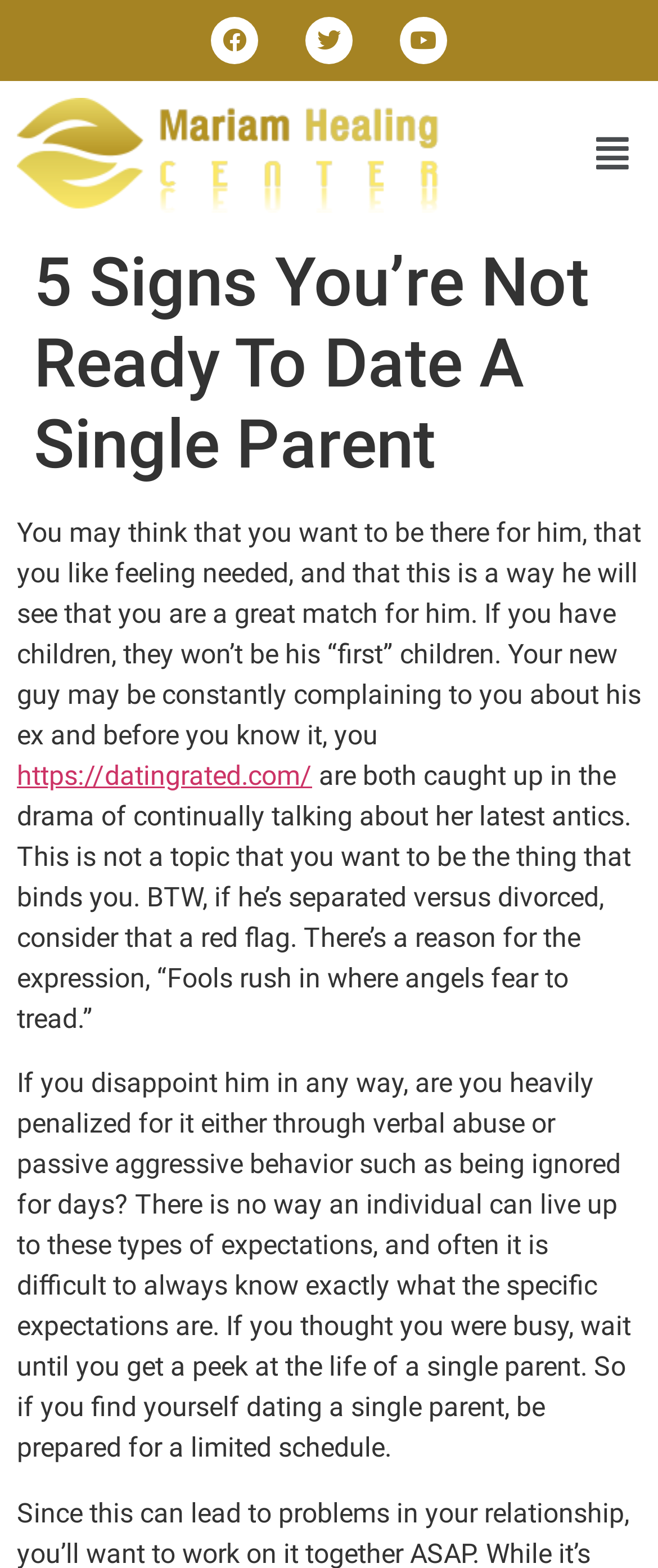What is the purpose of the article?
We need a detailed and meticulous answer to the question.

The purpose of the article seems to be to advise readers, particularly those who are considering dating a single parent, about the potential challenges and signs that may indicate they are not ready for such a relationship.